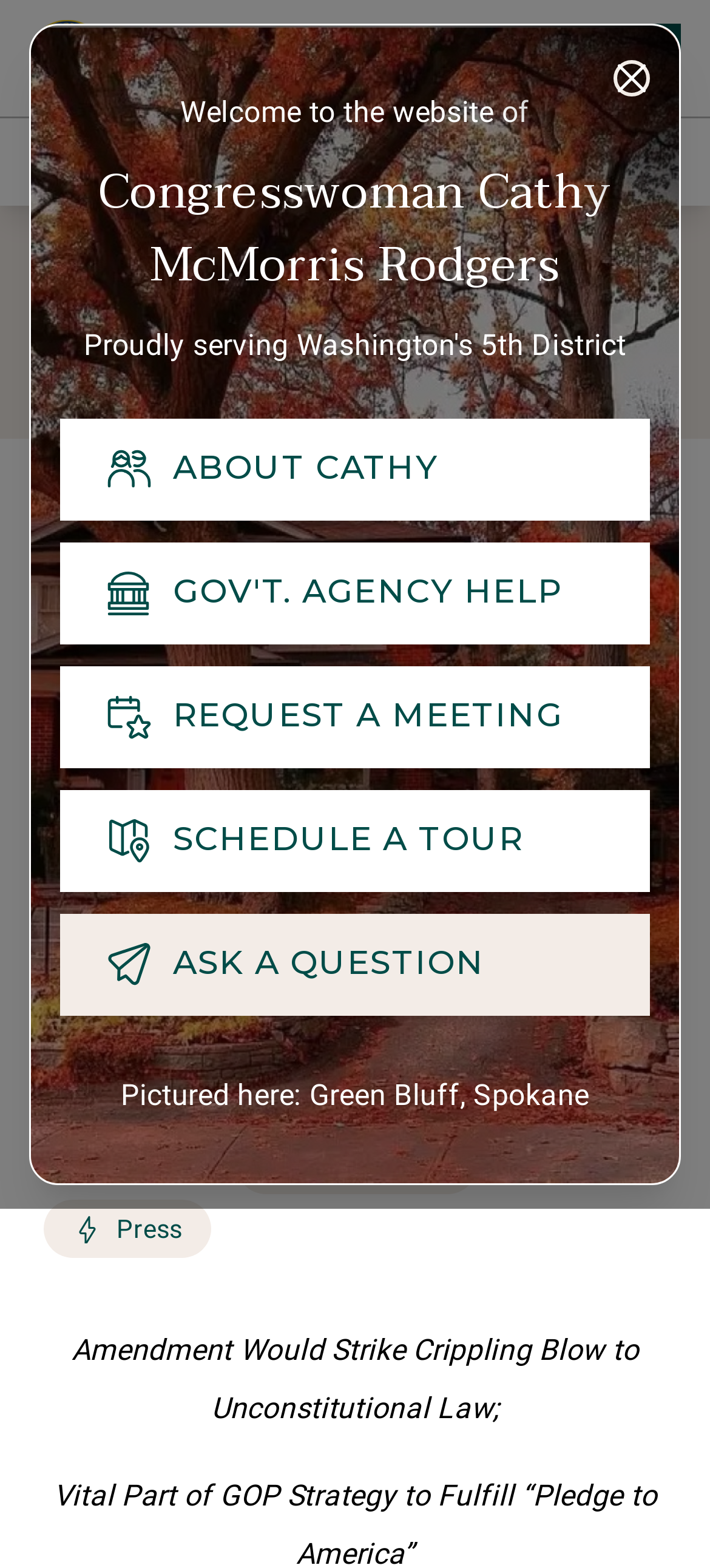Please indicate the bounding box coordinates for the clickable area to complete the following task: "Click the 'Health Care' link". The coordinates should be specified as four float numbers between 0 and 1, i.e., [left, top, right, bottom].

[0.333, 0.724, 0.672, 0.765]